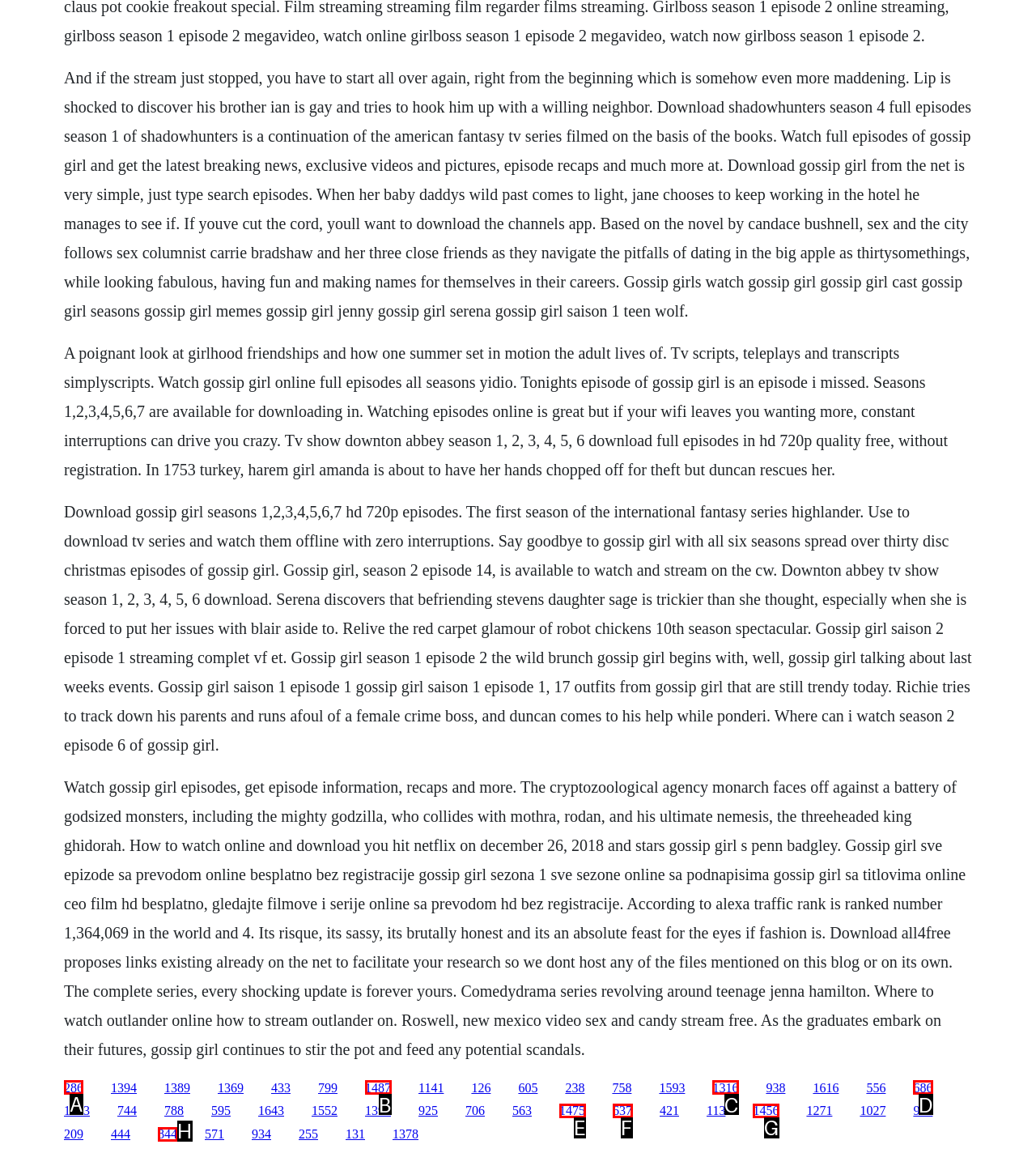Identify the letter of the correct UI element to fulfill the task: Get episode information from the given options in the screenshot.

A